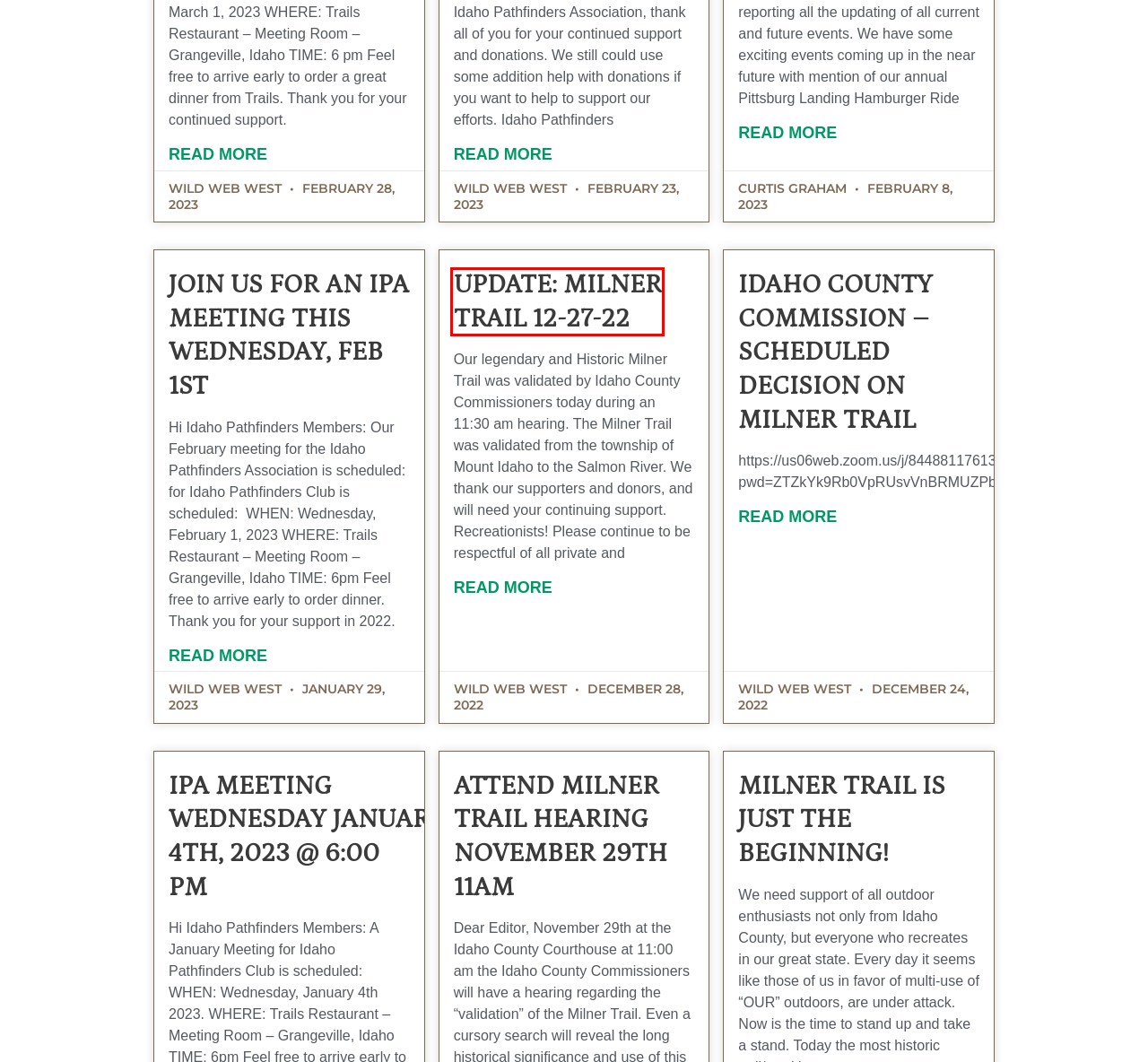You’re provided with a screenshot of a webpage that has a red bounding box around an element. Choose the best matching webpage description for the new page after clicking the element in the red box. The options are:
A. Wild Web West | Idaho Pathfinders ATV Club
B. News & 2023 Membership Drive | Idaho Pathfinders Association
C. Milner Trail Editorial | Idaho Pathfinders ATV Club
D. Milner trail is just the beginning! | Idaho Pathfinders ATV Club
E. IPA Meeting Wednesday Nov. 2nd | Idaho Pathfinders ATV Club
F. Join us for an IPa Meeting this wednesday, Feb 1st | Idaho Pathfinders ATV Club
G. Update: Milner Trail 12-27-22 | Idaho Pathfinders ATV Club
H. Idaho County Commission – Scheduled Decision on Milner Trail | Idaho Pathfinders ATV Club

G